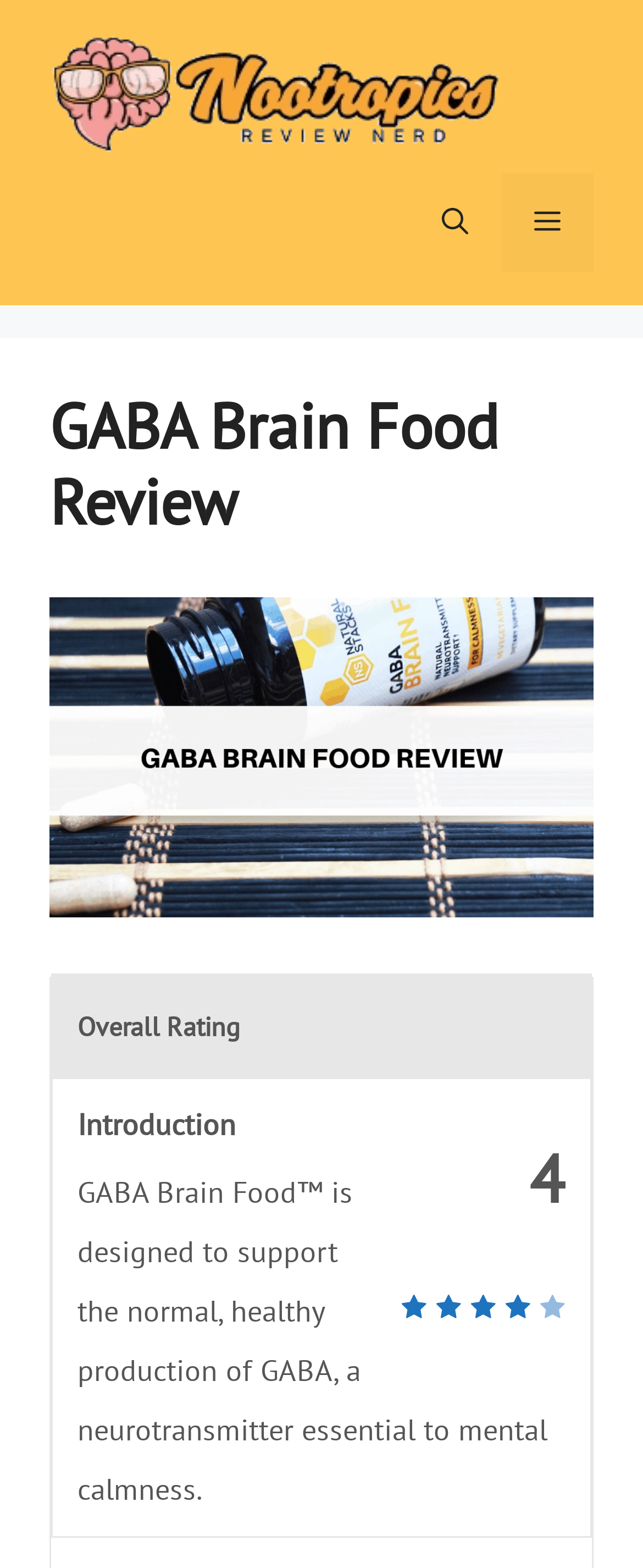Generate a comprehensive description of the contents of the webpage.

The webpage is a review of GABA Brain Food, a supplement designed to support the normal production of GABA, a neurotransmitter essential to mental calmness. At the top of the page, there is a banner with the site's name, accompanied by a logo image. Below the banner, there is a navigation menu with a mobile toggle button, a search bar link, and a menu button that expands to reveal the primary menu.

The main content of the page is divided into sections, with a heading that reads "GABA Brain Food Review" at the top. Below the heading, there is an image related to the review, taking up most of the width of the page. 

On the left side of the page, there are several sections of text, including an overall rating, an introduction, and a paragraph describing the product's purpose. The text is organized in a clear and readable format, with headings and paragraphs separated by sufficient whitespace.

There are a total of three images on the page, including the logo, the review image, and possibly an icon for the menu button. The layout of the page is well-organized, with elements positioned in a logical and easy-to-follow manner.